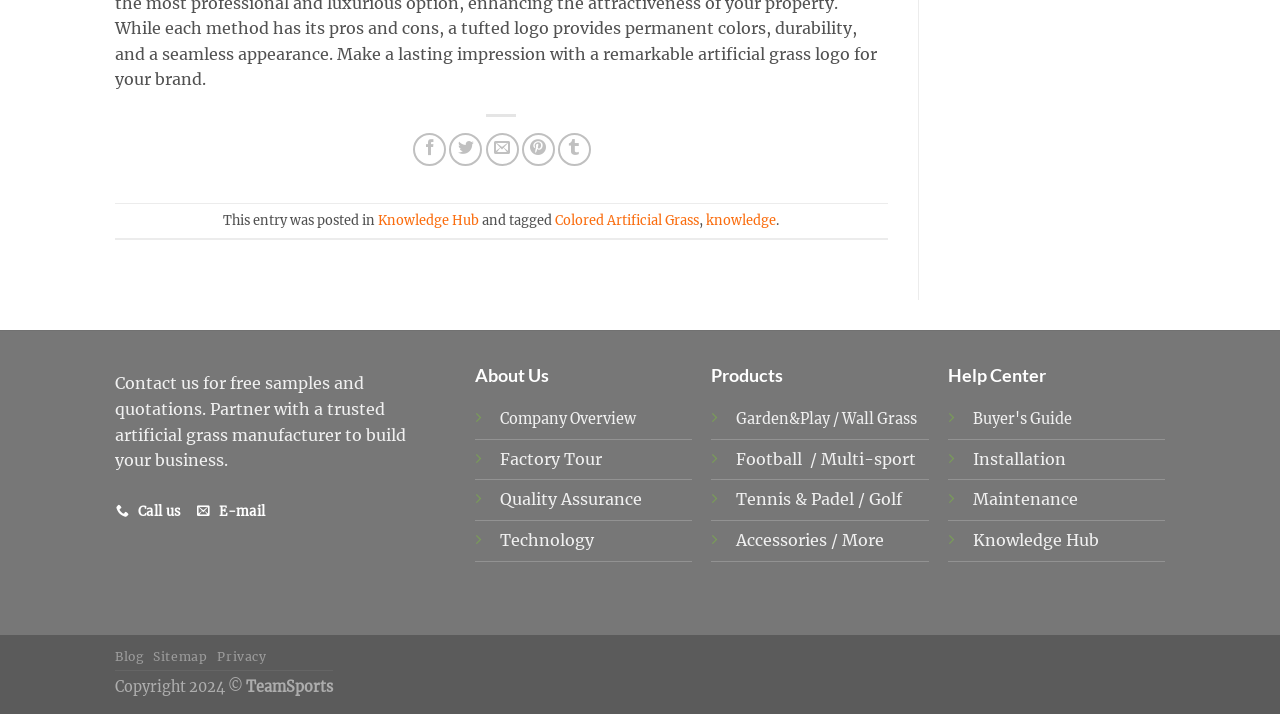Please find the bounding box for the UI component described as follows: "Knowledge Hub".

[0.296, 0.297, 0.374, 0.32]